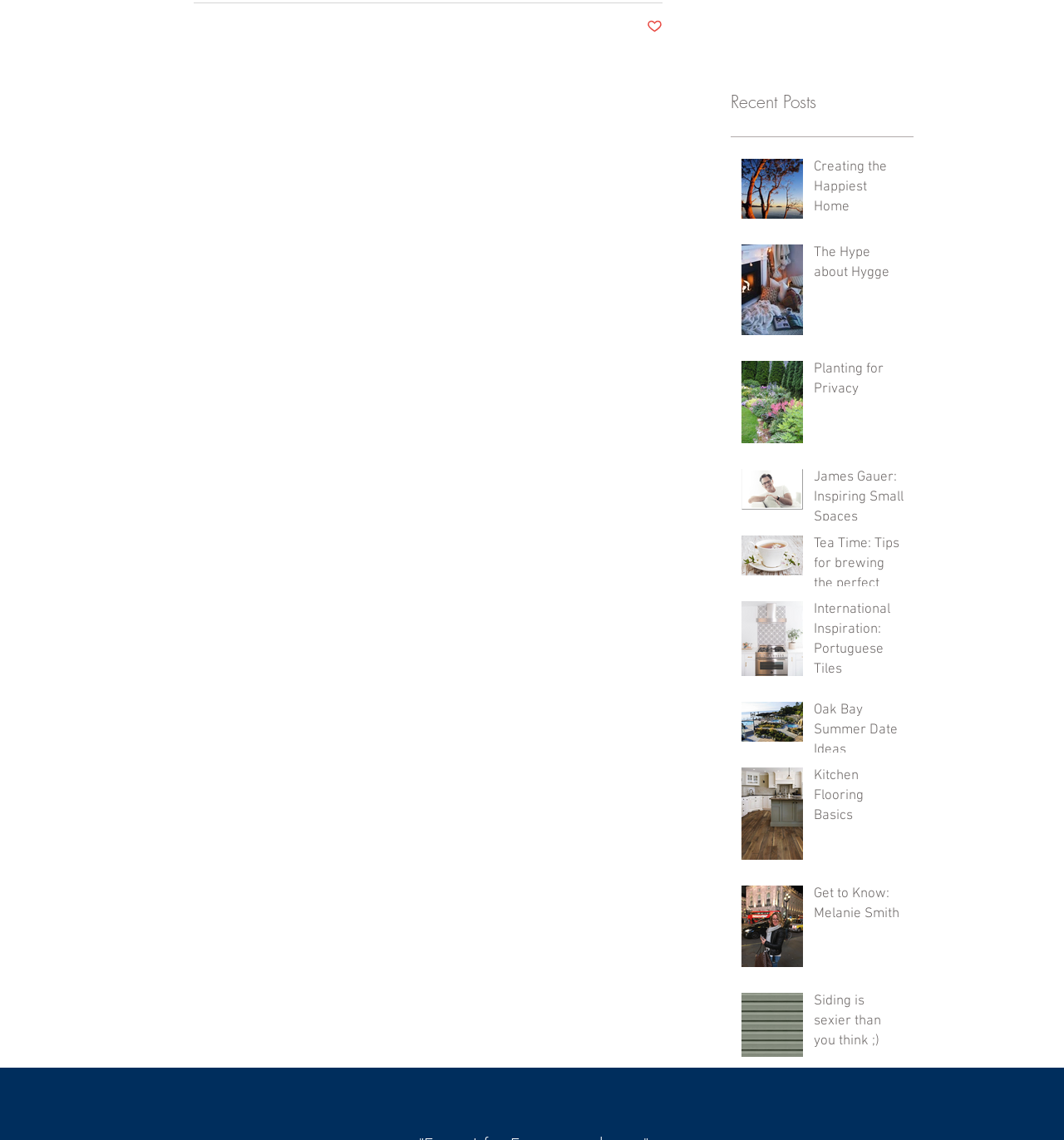Using the format (top-left x, top-left y, bottom-right x, bottom-right y), provide the bounding box coordinates for the described UI element. All values should be floating point numbers between 0 and 1: Kitchen Flooring Basics

[0.765, 0.673, 0.849, 0.731]